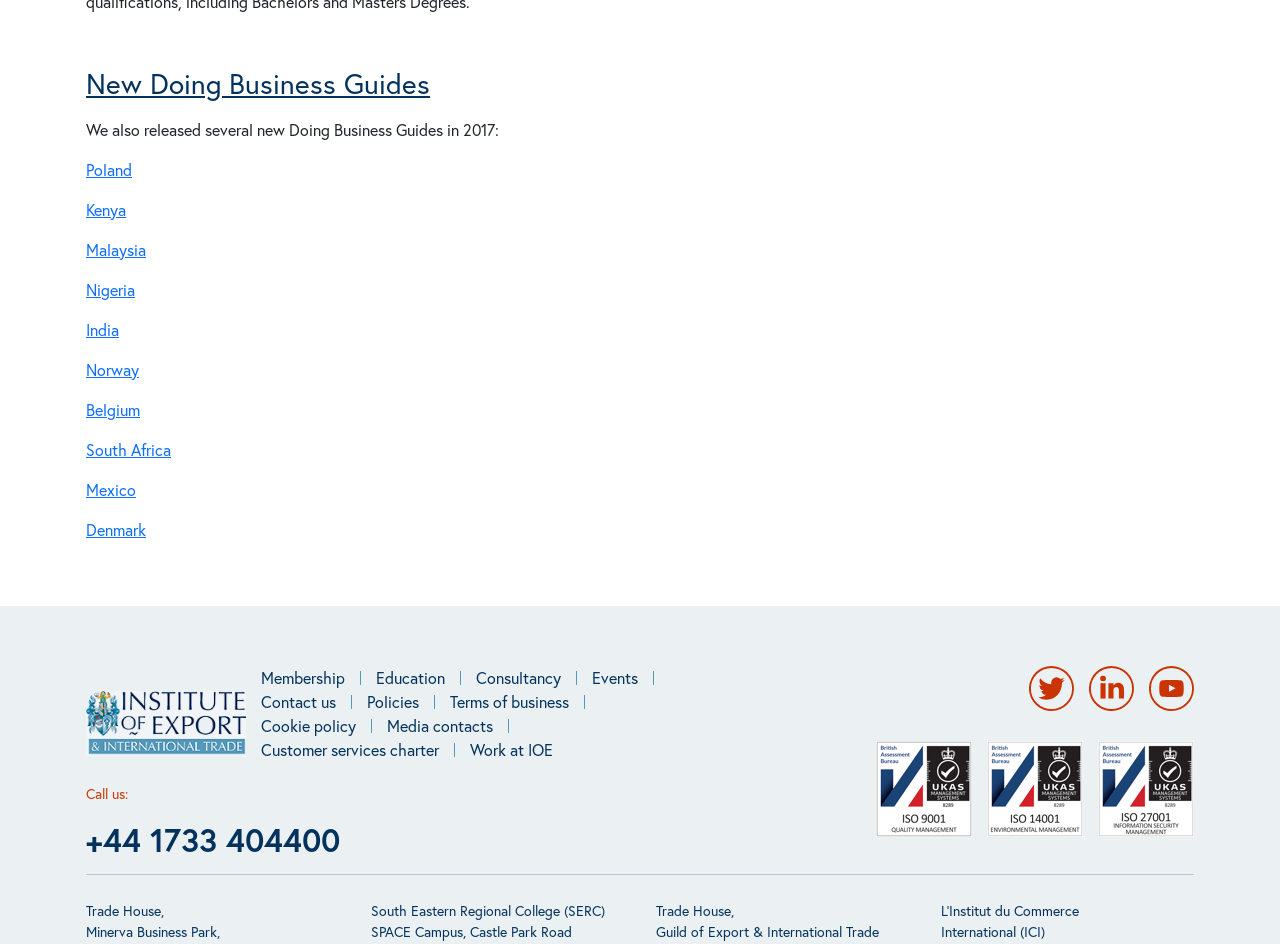Please identify the bounding box coordinates of the area I need to click to accomplish the following instruction: "View the 'IOE Logo'".

[0.067, 0.732, 0.204, 0.801]